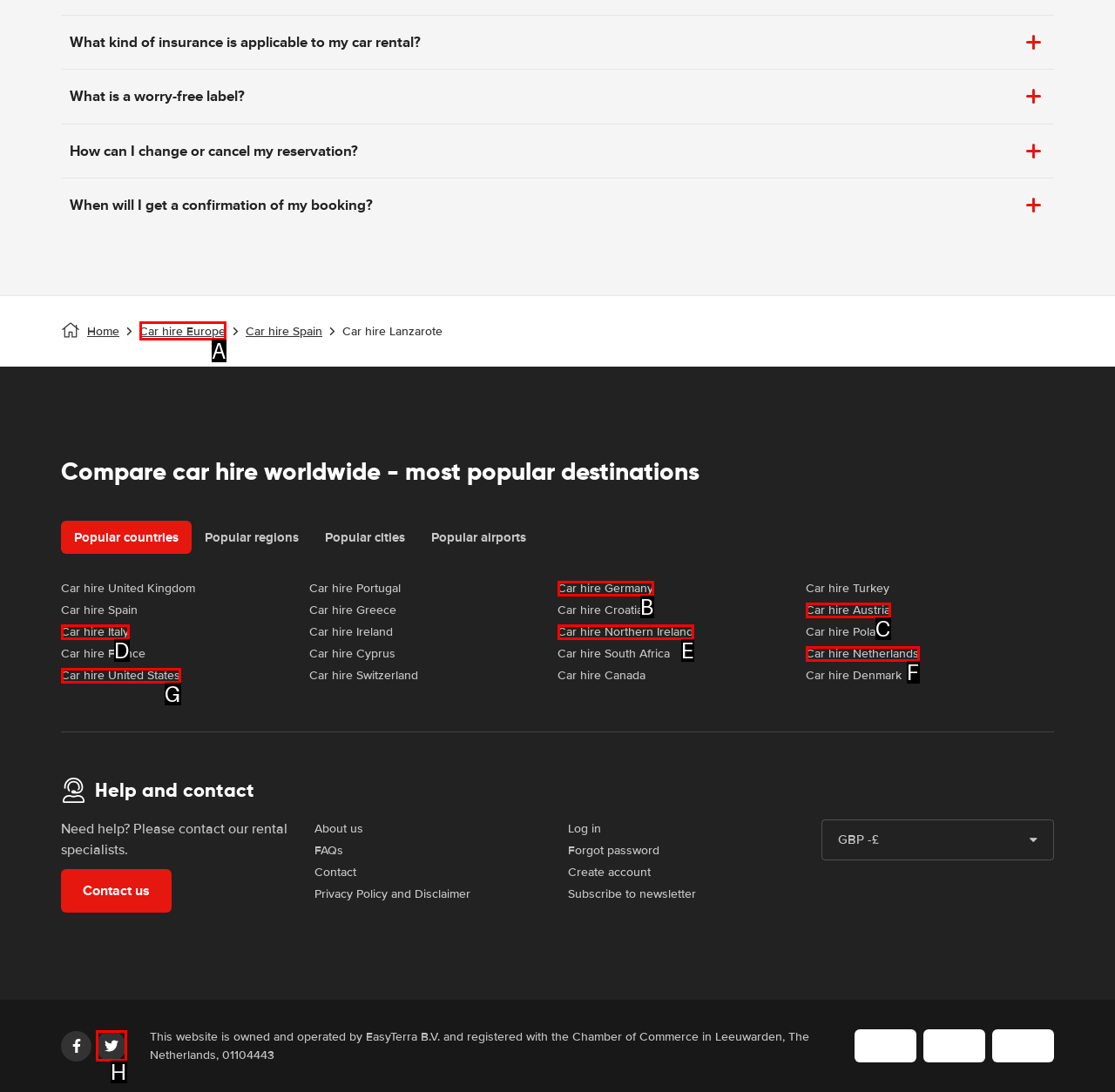Find the option that fits the given description: Car hire United States
Answer with the letter representing the correct choice directly.

G